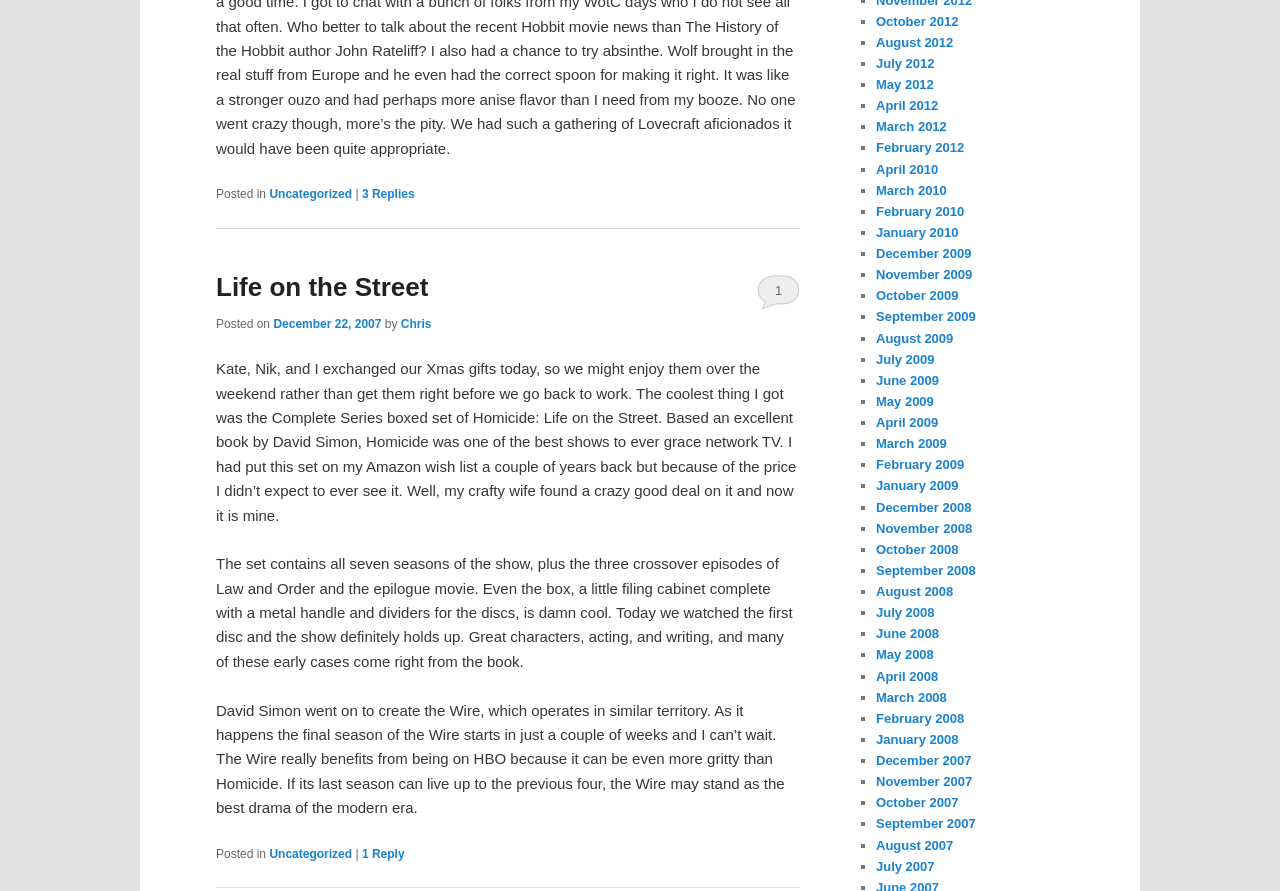Provide a brief response to the question below using a single word or phrase: 
How many replies are there to the article?

3